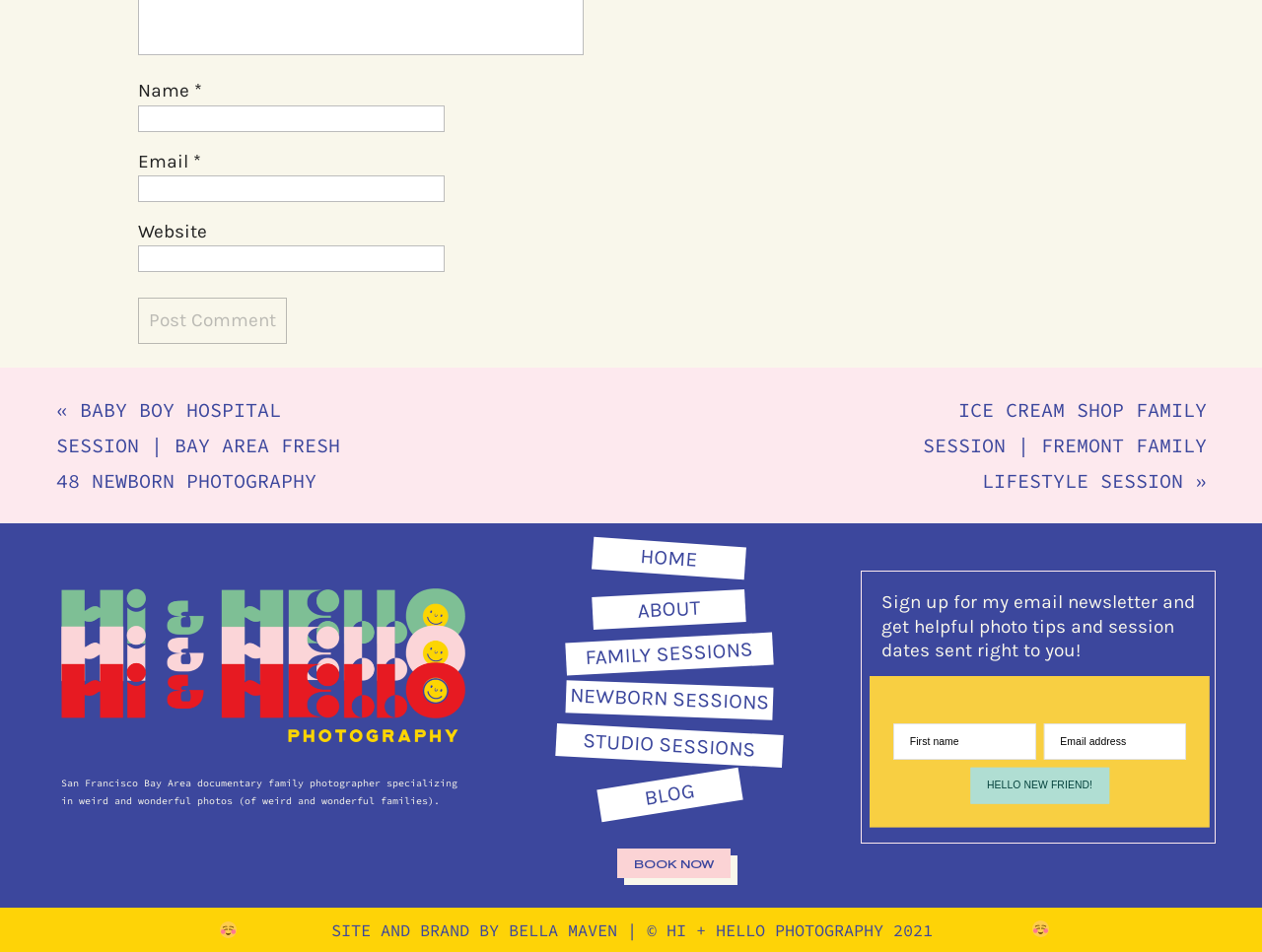How many textboxes are there on this webpage?
Give a single word or phrase answer based on the content of the image.

6